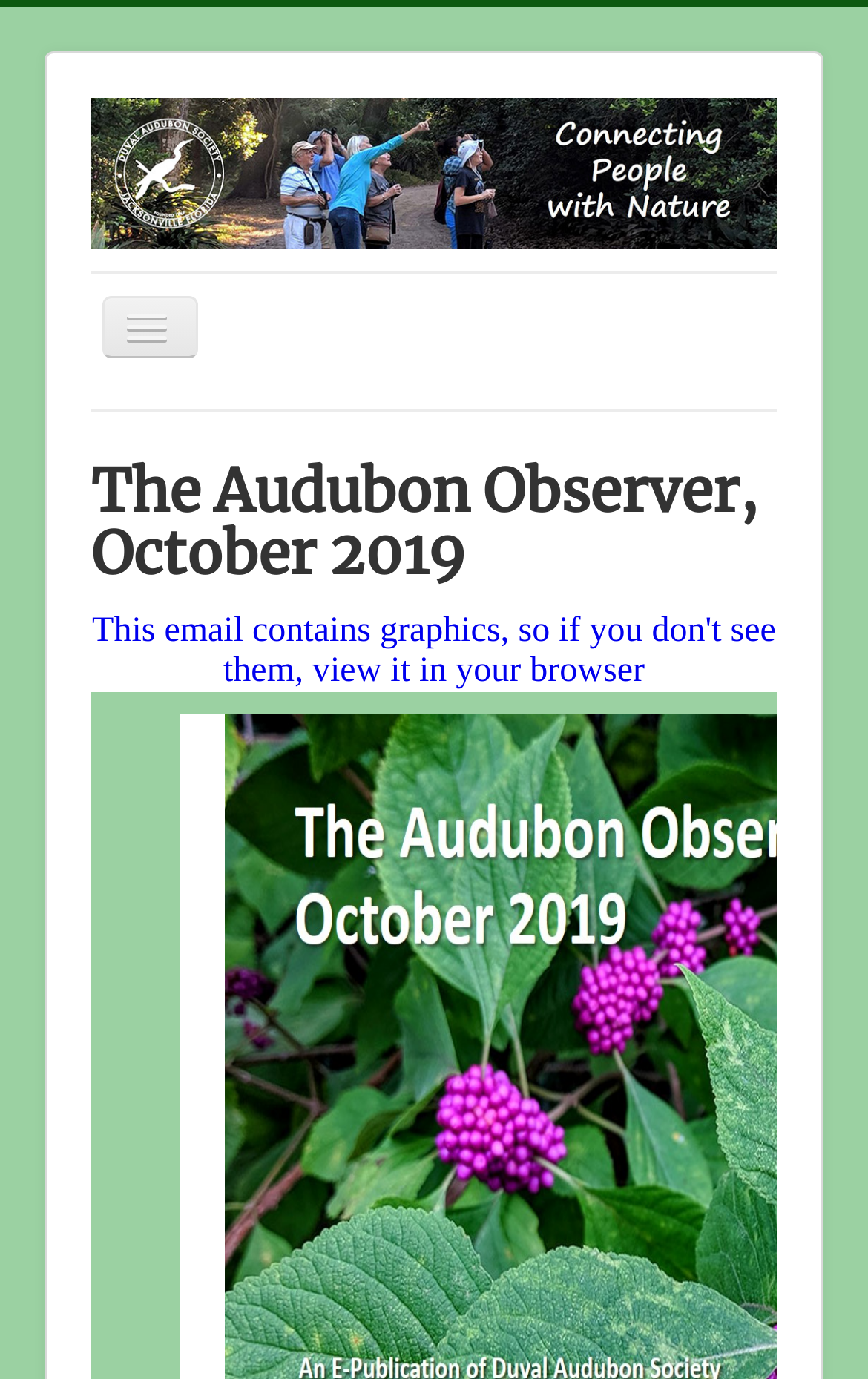Please provide a detailed answer to the question below by examining the image:
How many navigation links are there?

There are 7 navigation links on the webpage, which are 'Welcome', 'Get Involved', 'Activities', 'Conservation', 'Resources', 'Take Action', and 'Contact Us'. These links are located on the left side of the webpage.